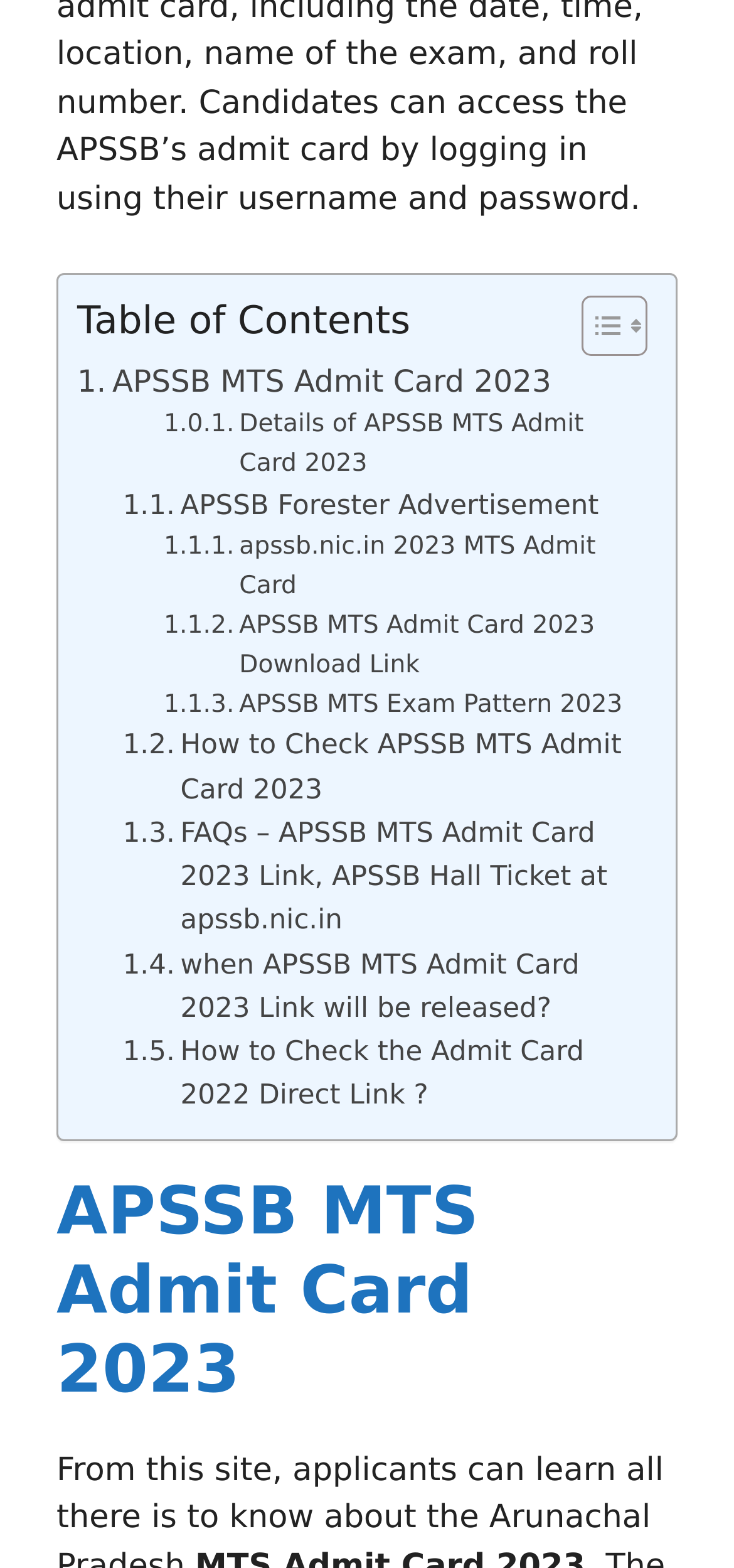Identify the bounding box coordinates for the UI element that matches this description: "Toggle".

[0.754, 0.187, 0.869, 0.228]